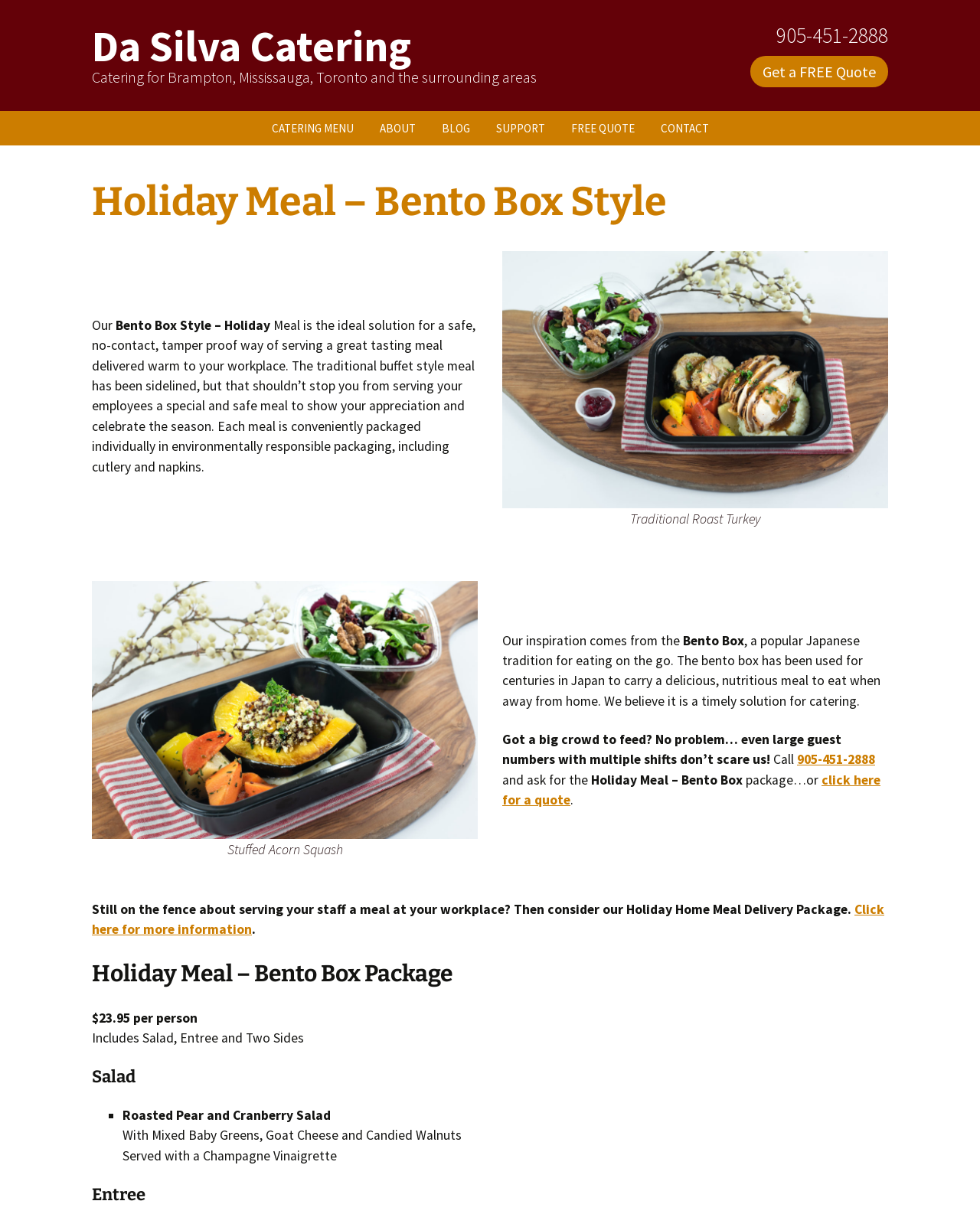Specify the bounding box coordinates of the region I need to click to perform the following instruction: "Click on 'Get a FREE Quote'". The coordinates must be four float numbers in the range of 0 to 1, i.e., [left, top, right, bottom].

[0.766, 0.046, 0.906, 0.072]